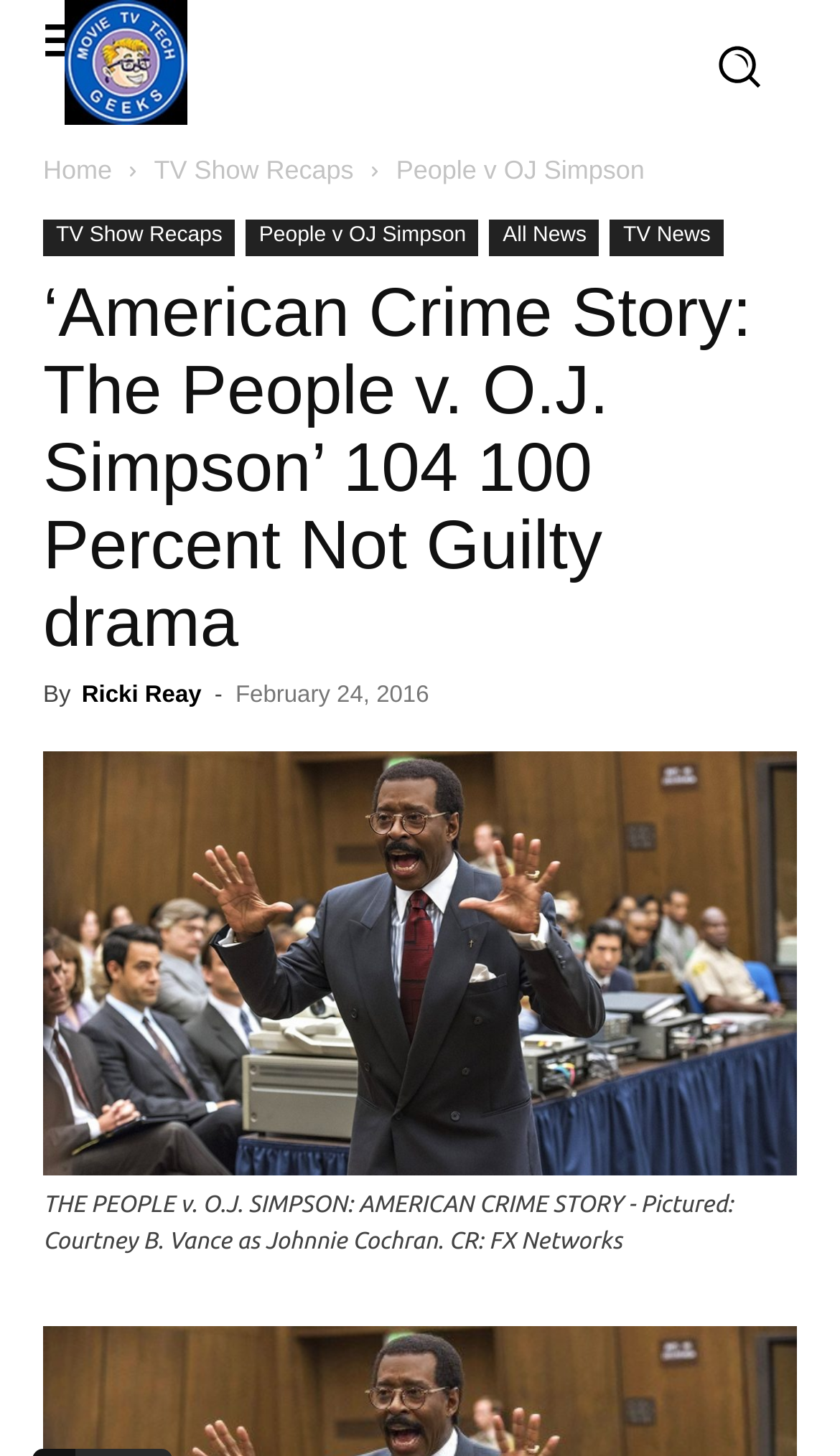Extract the bounding box of the UI element described as: "Home".

[0.051, 0.106, 0.133, 0.127]